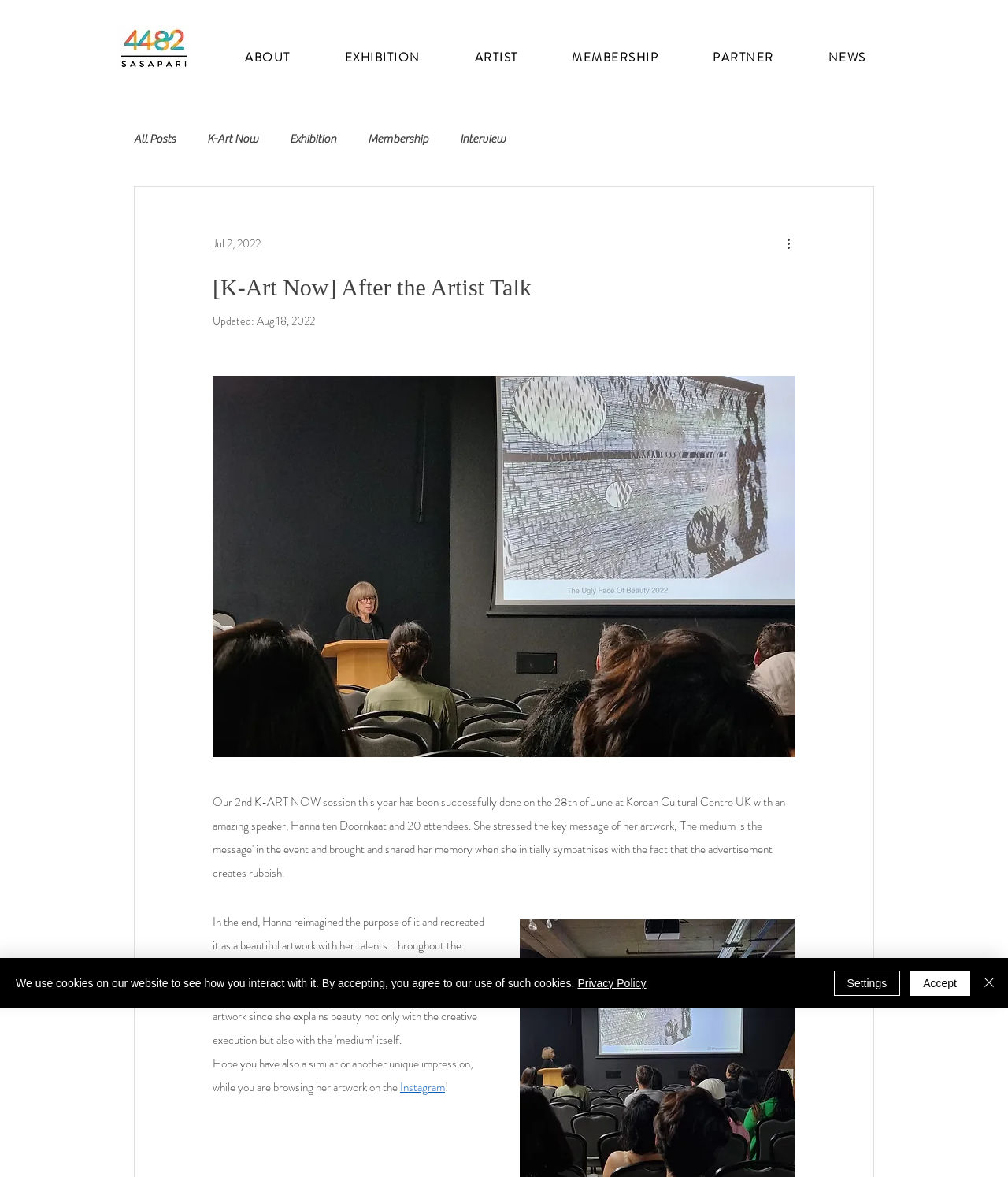Can you identify the bounding box coordinates of the clickable region needed to carry out this instruction: 'View NEWS'? The coordinates should be four float numbers within the range of 0 to 1, stated as [left, top, right, bottom].

[0.798, 0.035, 0.883, 0.064]